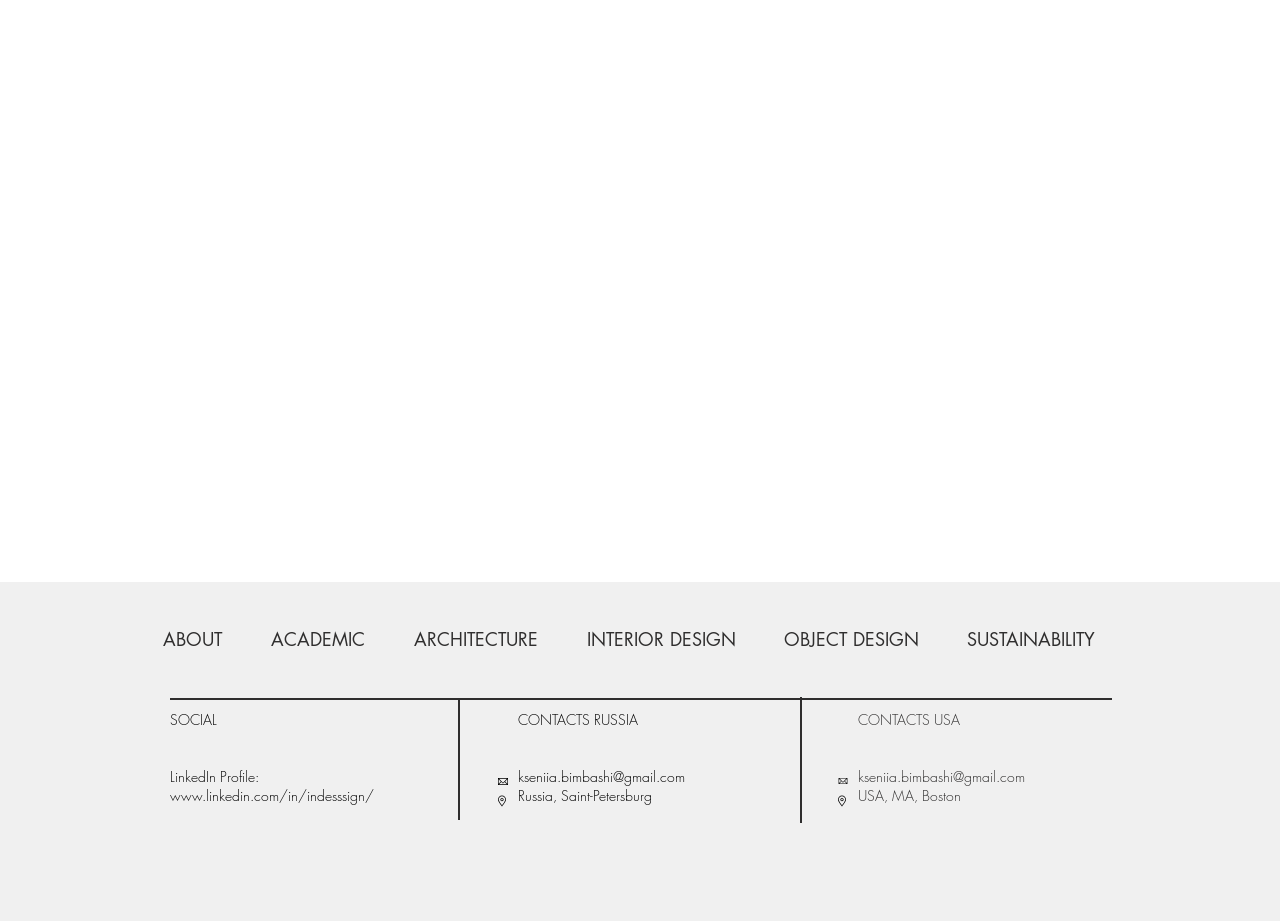Identify the bounding box coordinates of the area you need to click to perform the following instruction: "Switch to Chinese language".

None